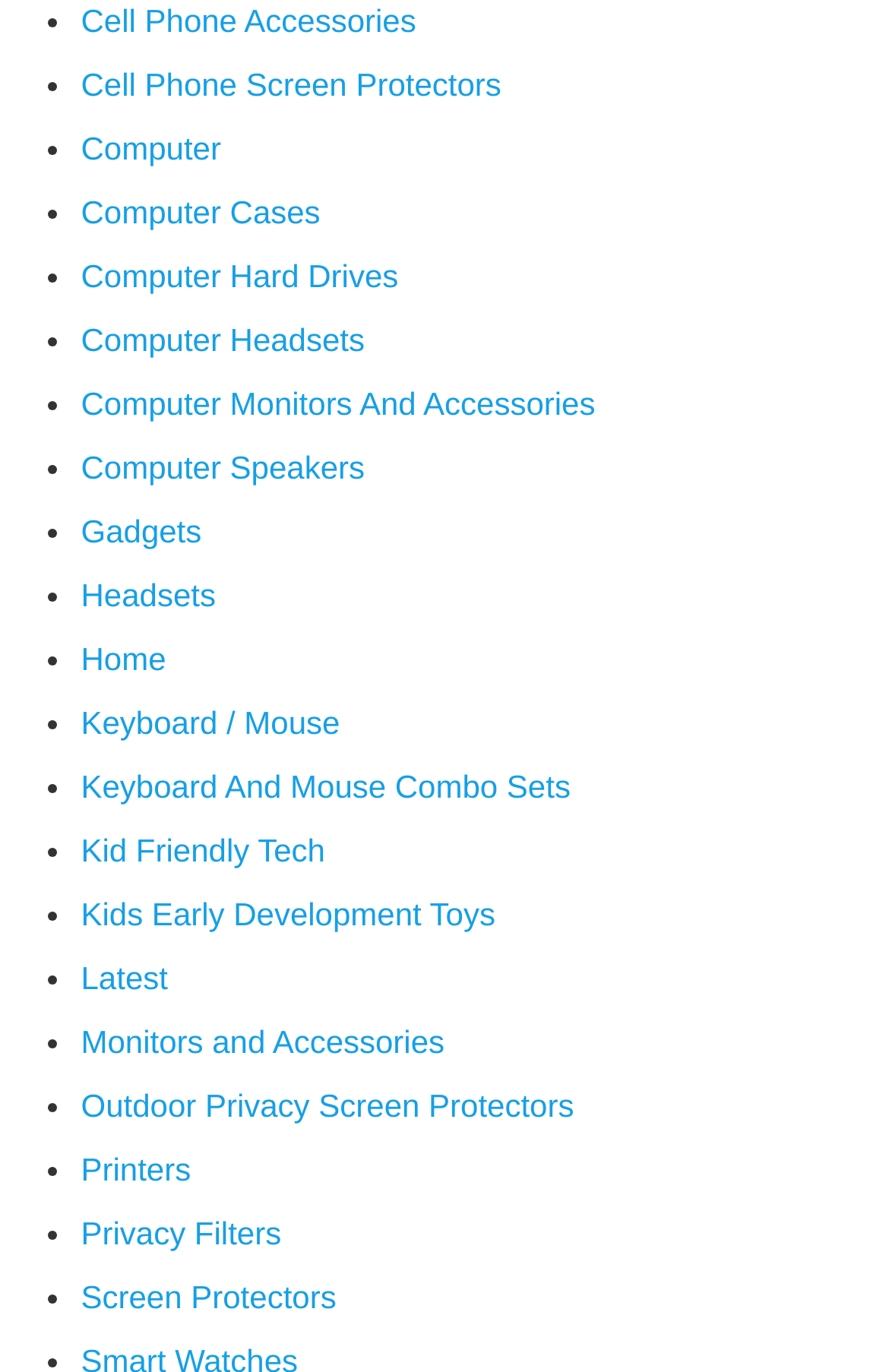Answer the following in one word or a short phrase: 
What is the last category listed?

Screen Protectors